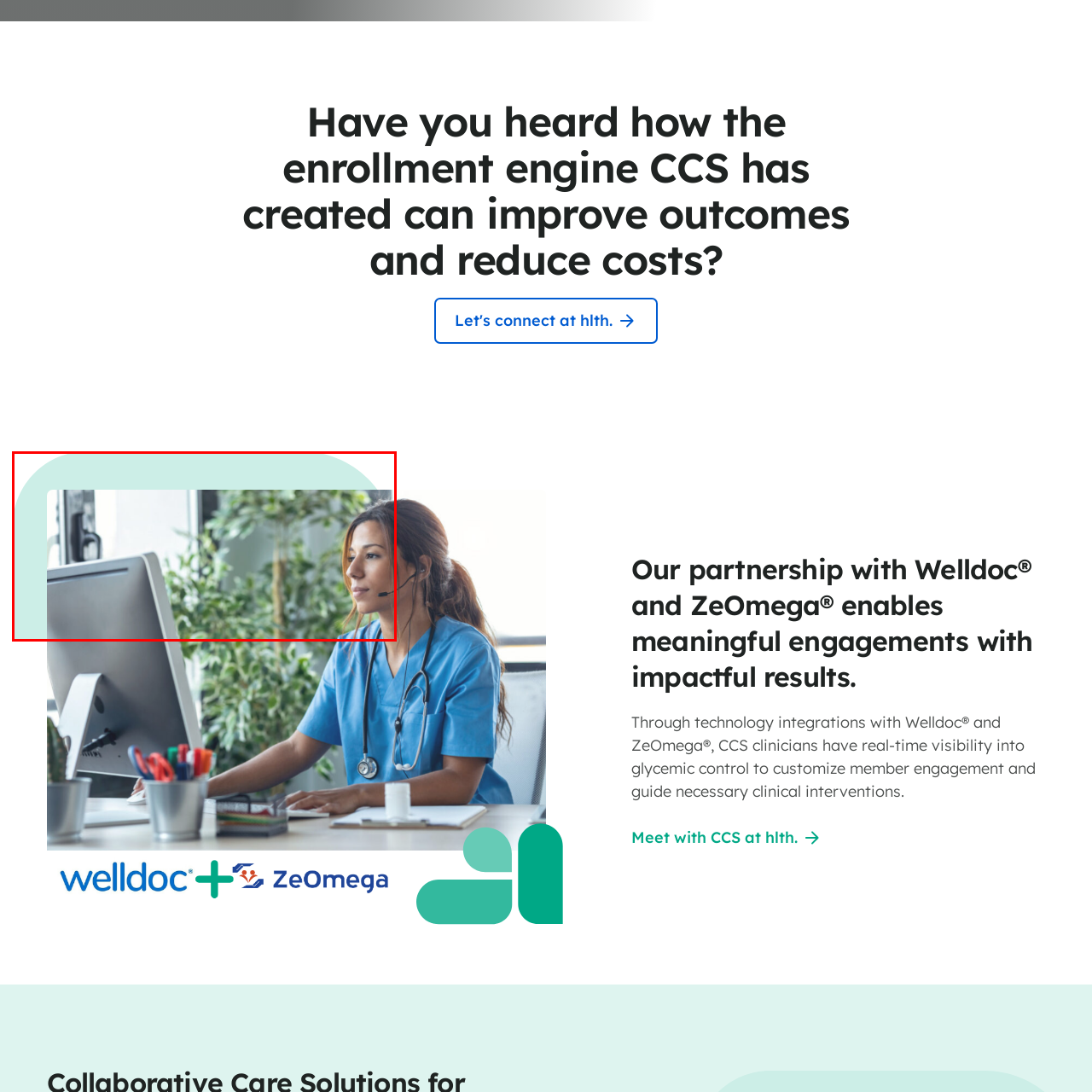Look closely at the image highlighted in red, Is the woman in the image engaged in a task related to healthcare? 
Respond with a single word or phrase.

Possibly